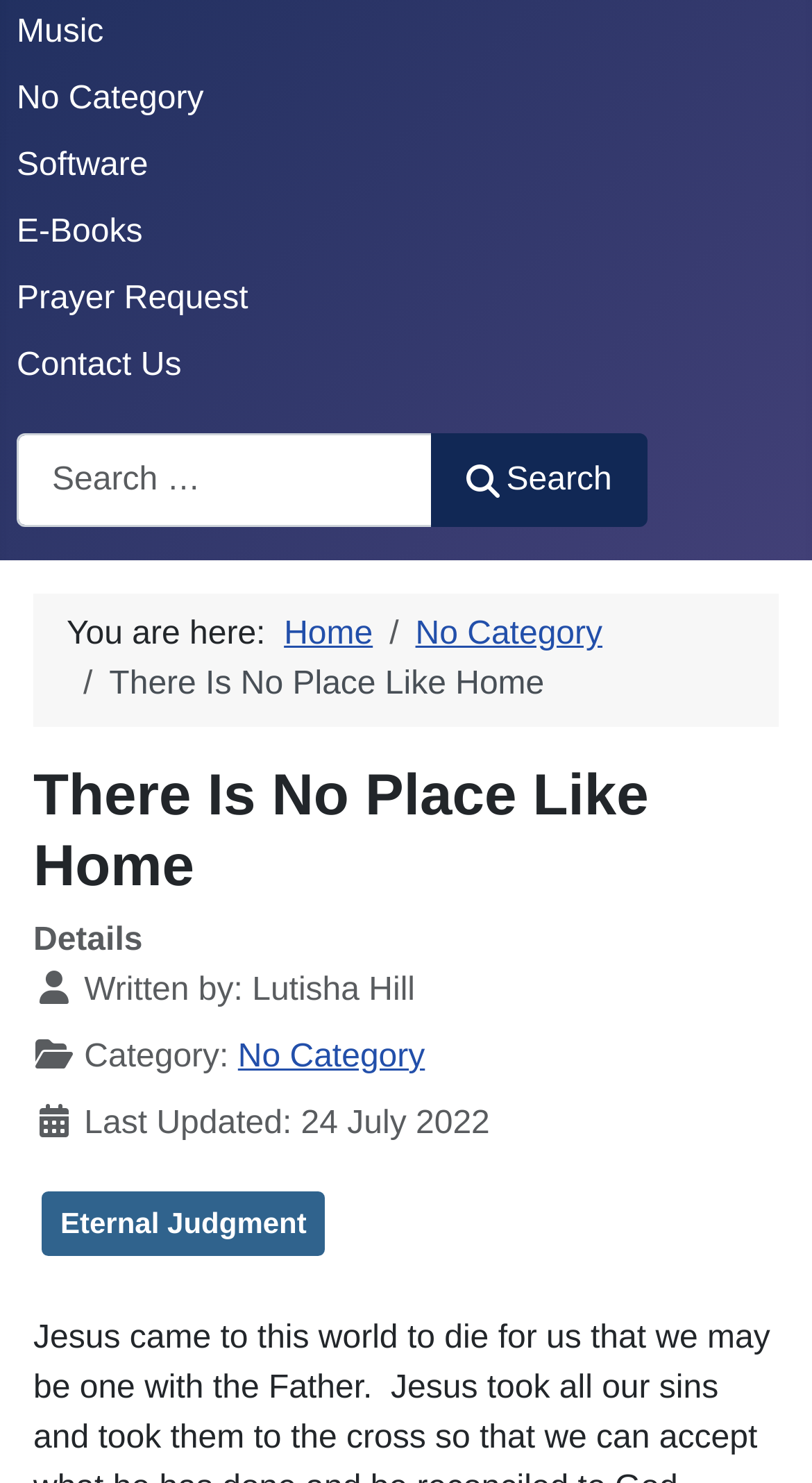Identify the bounding box for the UI element described as: "No Category". The coordinates should be four float numbers between 0 and 1, i.e., [left, top, right, bottom].

[0.293, 0.701, 0.523, 0.725]